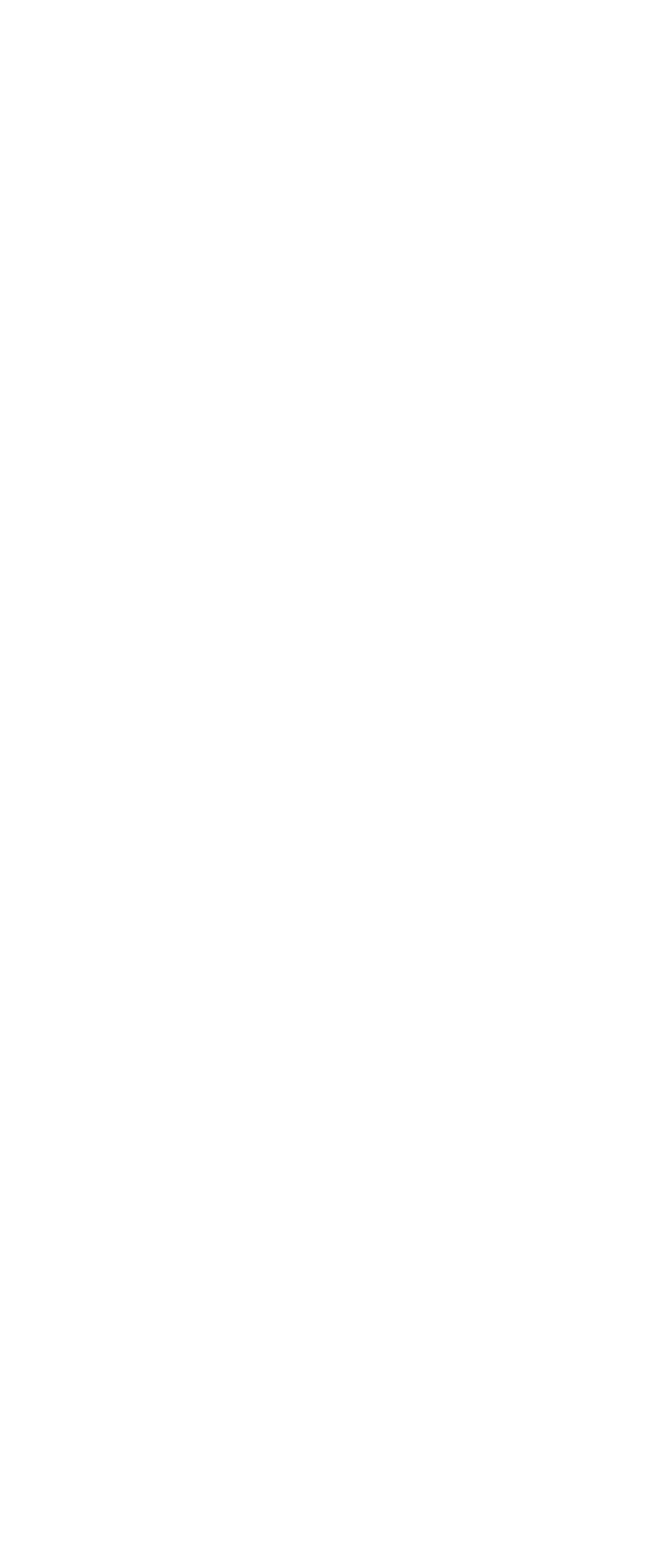Provide the bounding box coordinates for the area that should be clicked to complete the instruction: "Go to PEOPLE category".

None